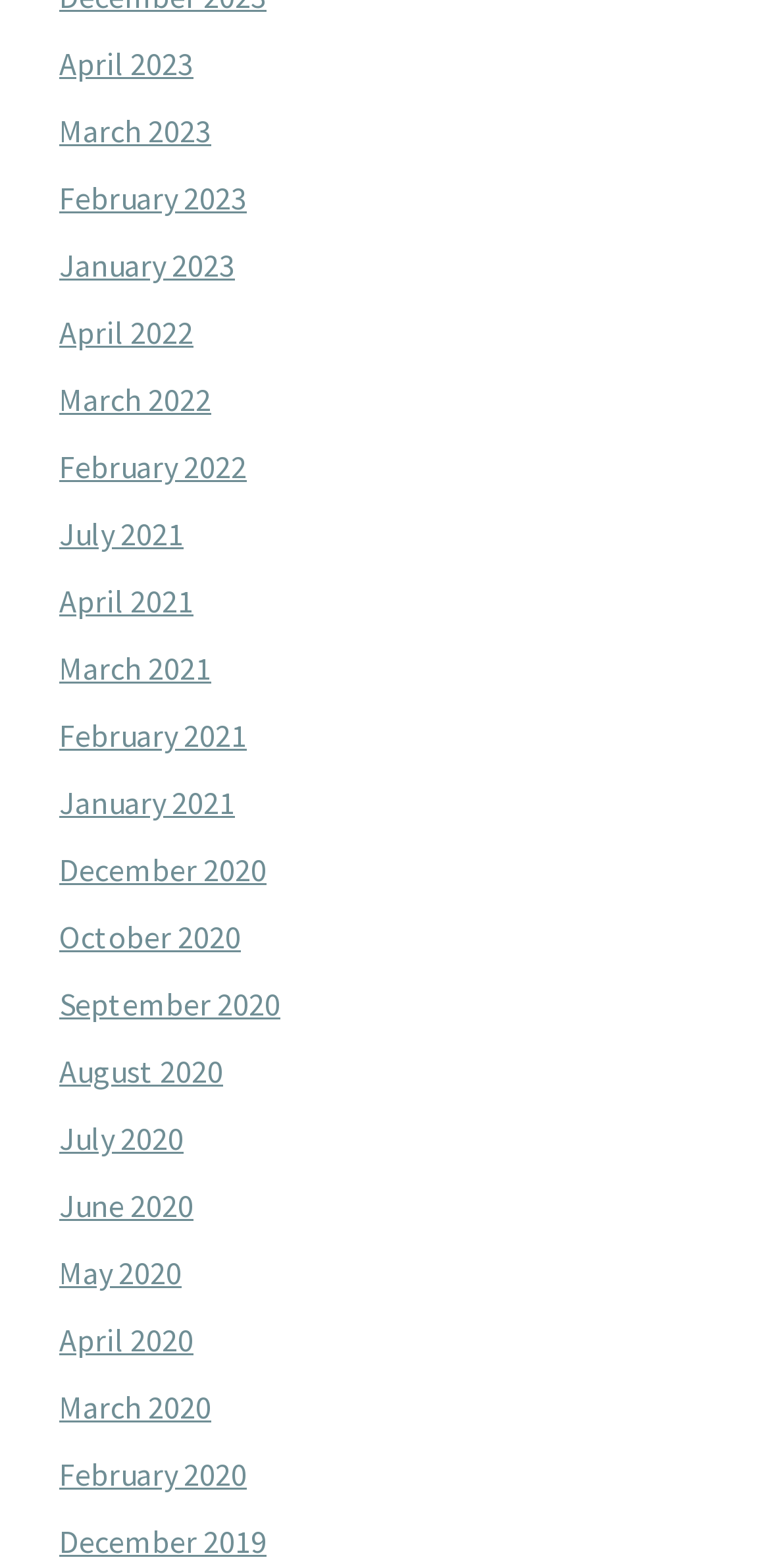Determine the coordinates of the bounding box that should be clicked to complete the instruction: "go to March 2022". The coordinates should be represented by four float numbers between 0 and 1: [left, top, right, bottom].

[0.077, 0.242, 0.274, 0.267]